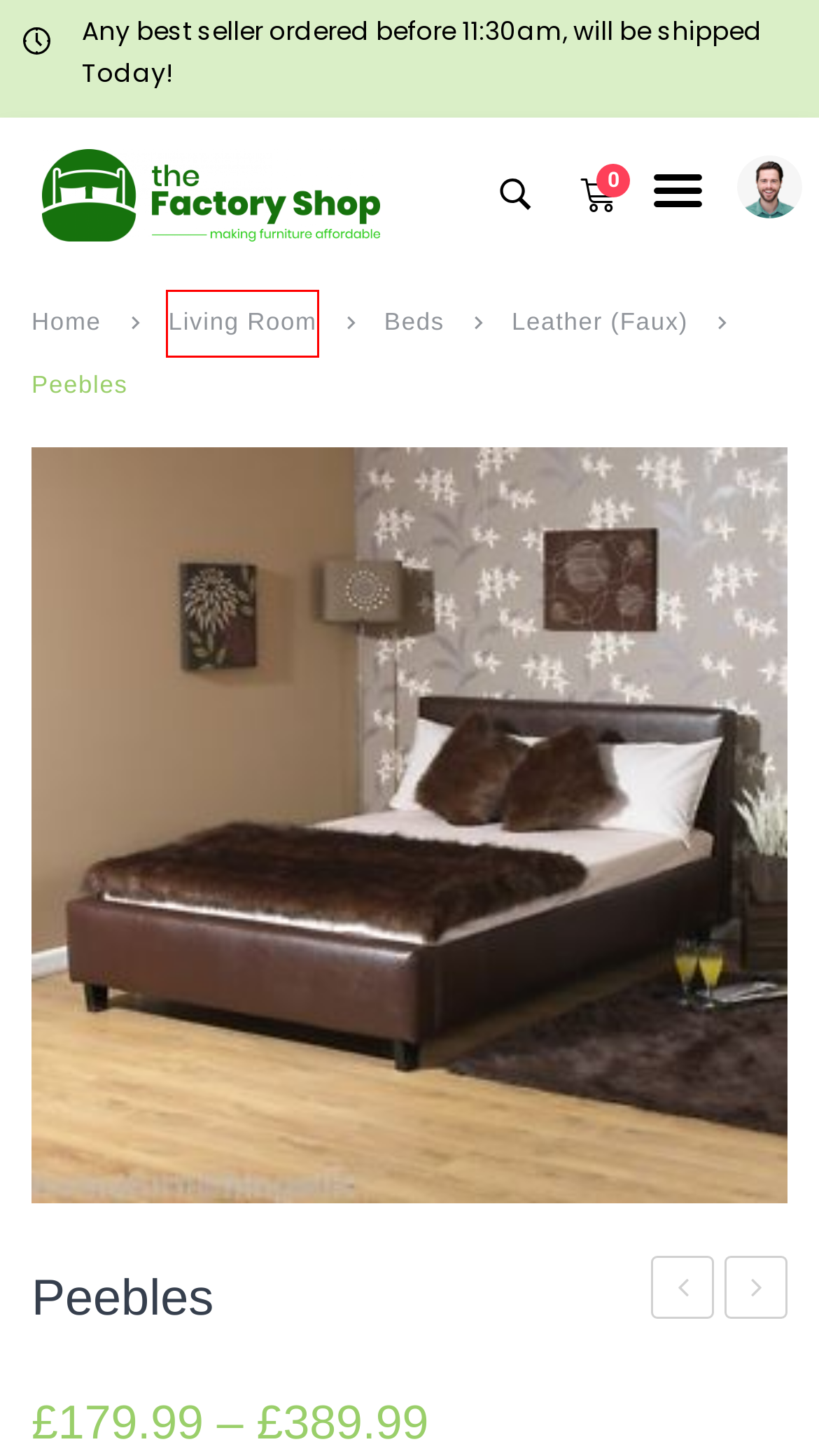Review the webpage screenshot provided, noting the red bounding box around a UI element. Choose the description that best matches the new webpage after clicking the element within the bounding box. The following are the options:
A. Padua » The Factory Shop
B. Contact » The Factory Shop
C. Sale Products » The Factory Shop - Halifax Furniture Shop
D. The Factory Shop » Beds, mattresses & furniture made affordable...
E. Living Room » The Factory Shop
F. Agra » The Factory Shop
G. Faux Cream Leather » The Factory Shop
H. Michaela » The Factory Shop

E